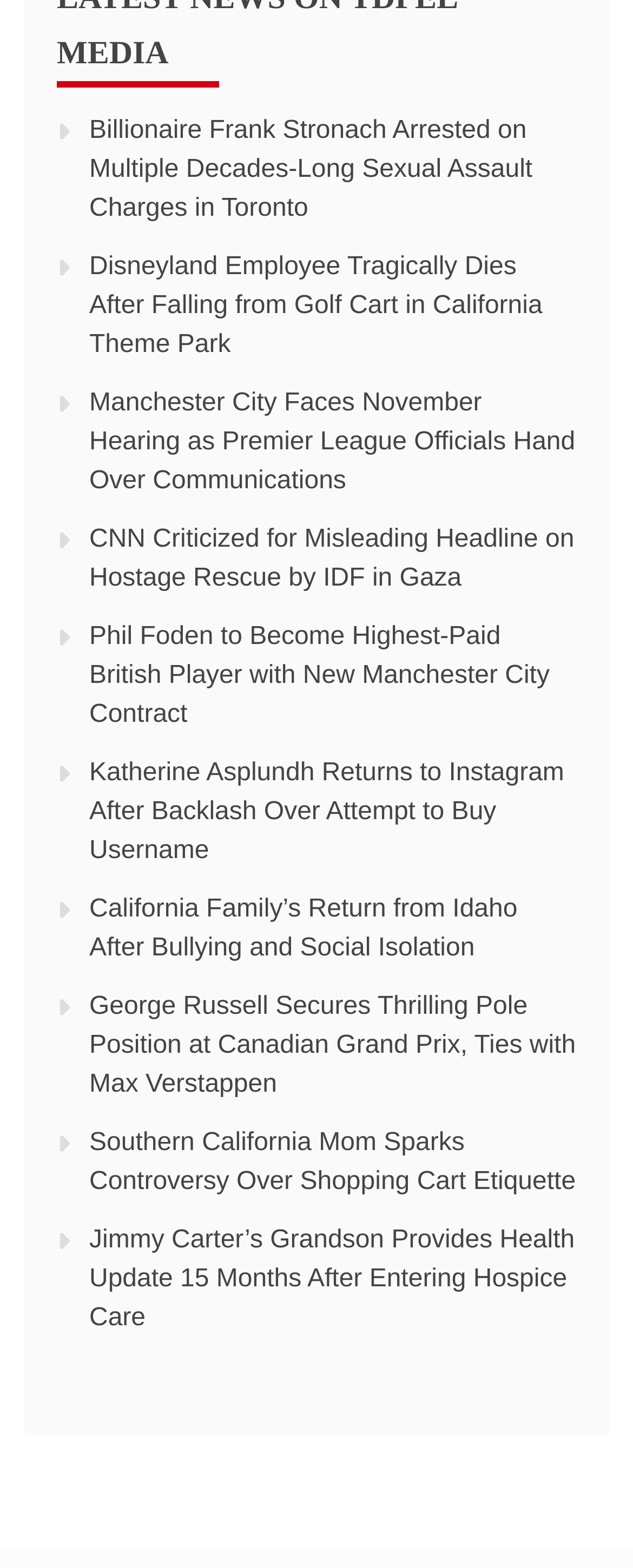Using the information in the image, give a comprehensive answer to the question: 
How many news articles are on this page?

I counted the number of link elements on the page, which represent individual news articles. There are 9 links, each with a title and a bounding box coordinate.